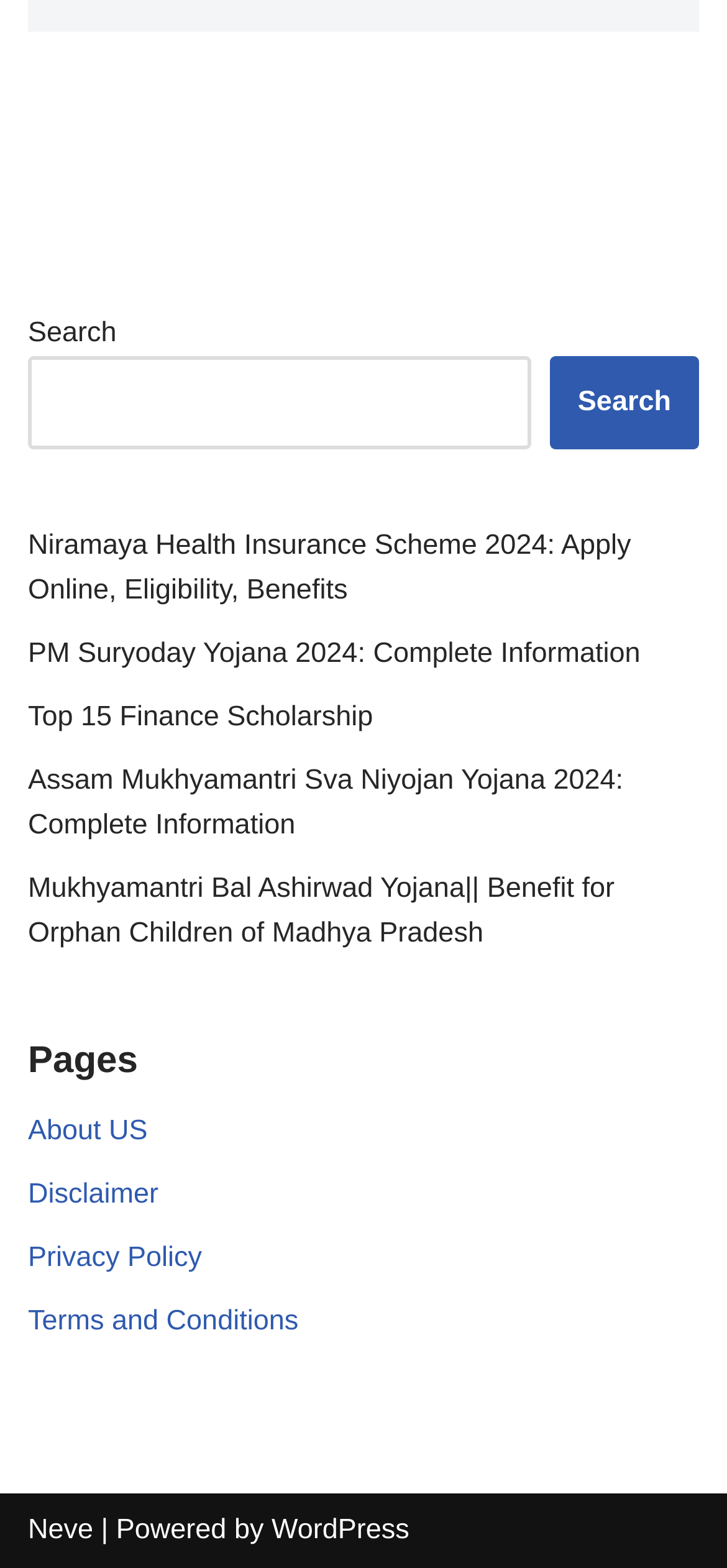What is the text next to 'Pages'?
Respond with a short answer, either a single word or a phrase, based on the image.

None